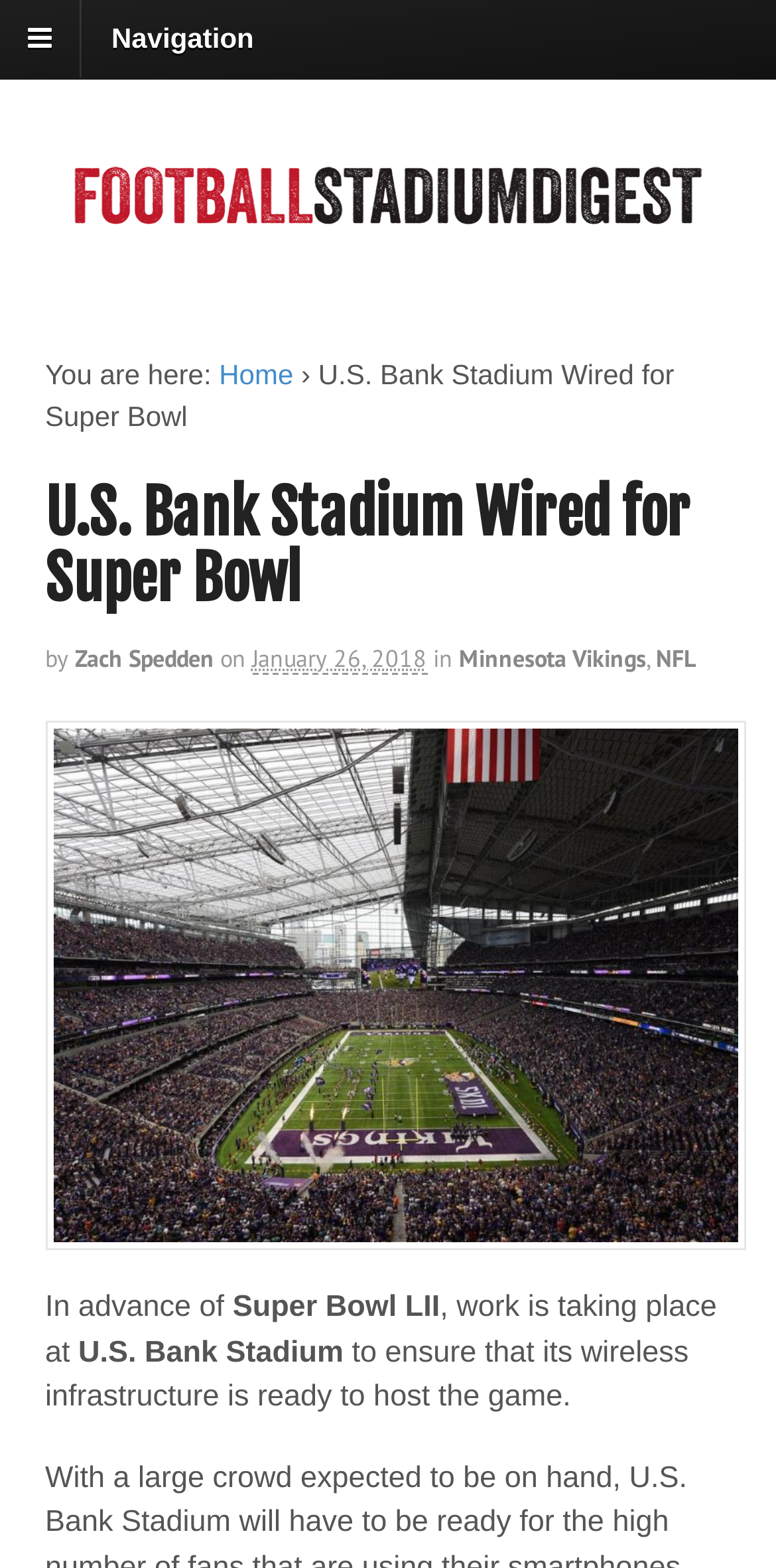Write an exhaustive caption that covers the webpage's main aspects.

The webpage is about U.S. Bank Stadium preparing for Super Bowl LII. At the top, there is a navigation section with a heading "Navigation" and a link to it. Below the navigation section, there is a link to "Football Stadium Digest" accompanied by an image with the same name.

On the left side, there is a breadcrumb trail indicating the current page's location, starting with "Home" and followed by "›" and the title of the current page, "U.S. Bank Stadium Wired for Super Bowl". 

The main content of the page is divided into two sections. The top section has a heading with the same title as the page, "U.S. Bank Stadium Wired for Super Bowl", followed by the author's name, "Zach Spedden", and the date of publication, "January 26, 2018". 

The bottom section contains the main article, which starts with the text "In advance of Super Bowl LII, work is taking place at U.S. Bank Stadium to ensure that its wireless infrastructure is ready to host the game." There is also a link to "U.S. Bank Stadium" accompanied by an image with the same name, located at the bottom right of the page.